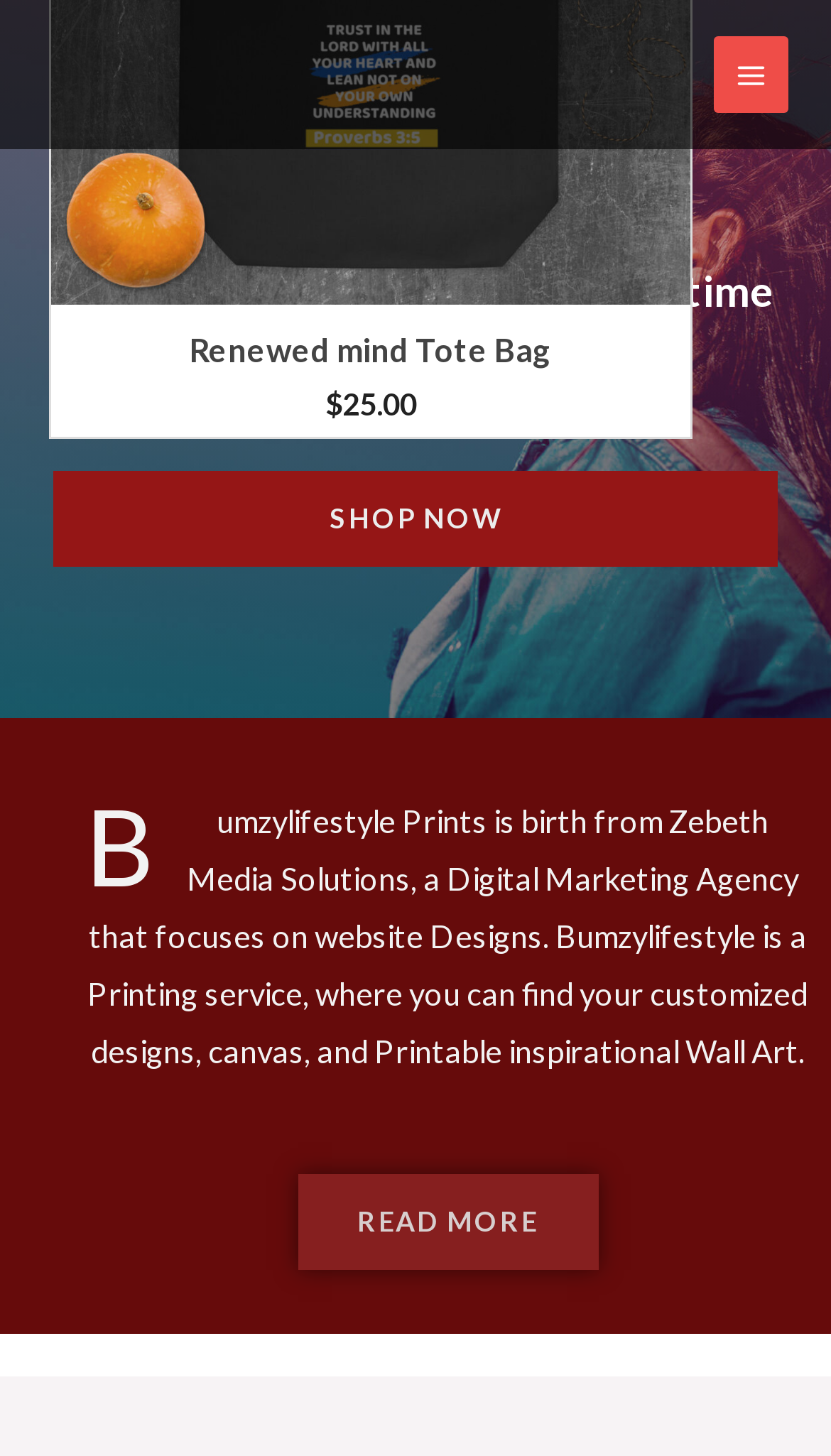Create a detailed narrative describing the layout and content of the webpage.

The webpage is about Bumzylifestyle, a printing service that offers customized designs, canvas, and printable inspirational wall art. At the top right corner, there is a "MAIN MENU" button. Below it, there is an image, followed by a heading that reads "Why shop on Bumzylifestyle?" and another heading that says "5% Off On All Products for first time customers". 

To the right of these headings, there is a prominent "SHOP NOW" button. Below these elements, there is a paragraph of text that describes Bumzylifestyle Prints as a birth from Zebeth Media Solutions, a Digital Marketing Agency that focuses on website Designs. 

At the bottom of the page, there is a "READ MORE" button, positioned roughly in the middle of the page. Overall, the webpage has a total of 3 buttons, 1 image, and 3 headings.